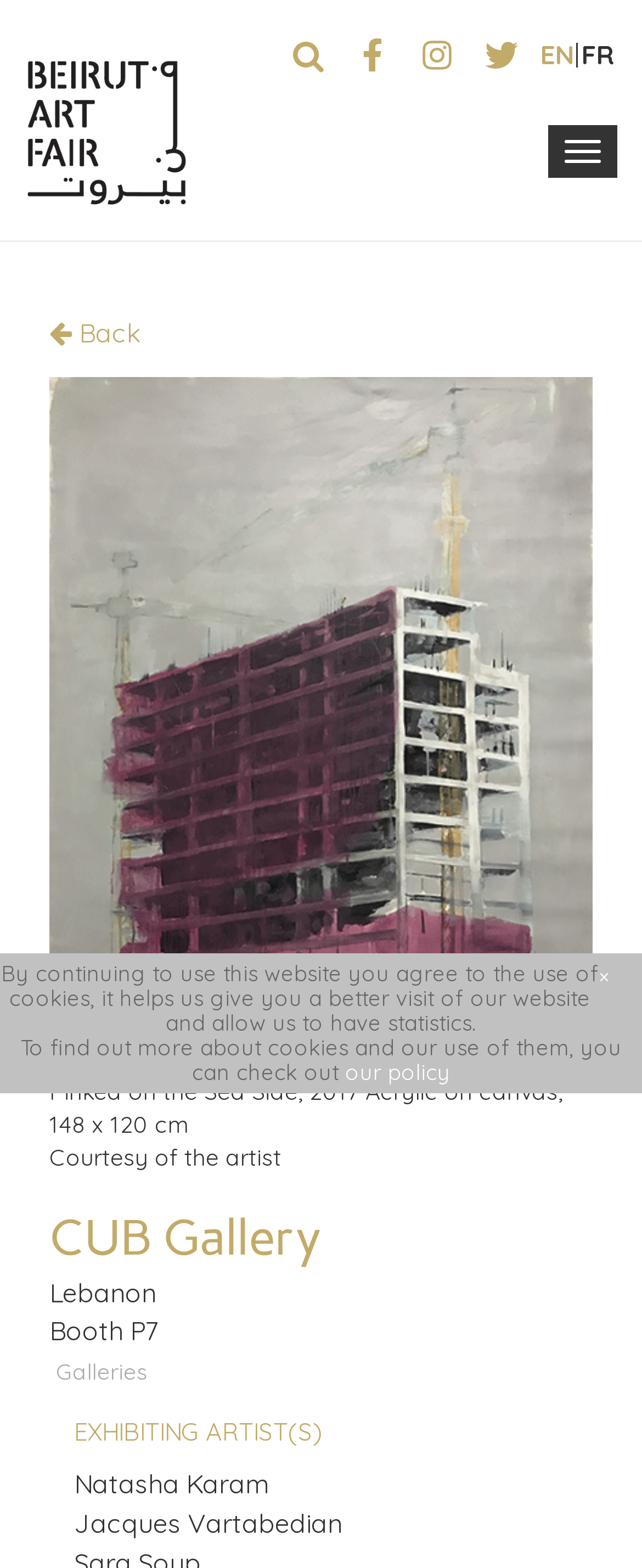How many exhibiting artists are listed?
Answer the question with a single word or phrase by looking at the picture.

2